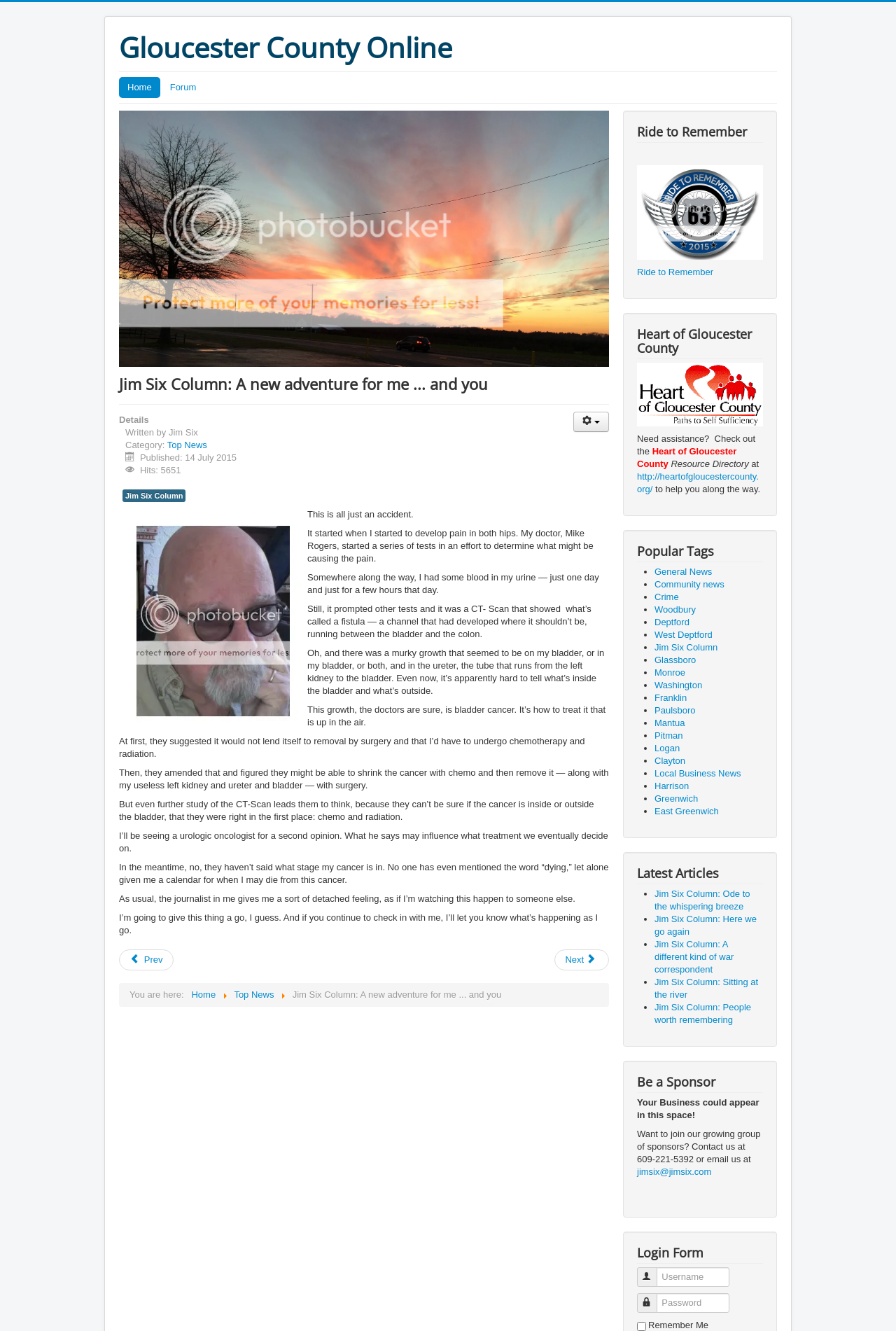Please determine the bounding box coordinates of the element's region to click in order to carry out the following instruction: "Read the 'Jim Six Column: A new adventure for me... and you' article". The coordinates should be four float numbers between 0 and 1, i.e., [left, top, right, bottom].

[0.133, 0.282, 0.68, 0.294]